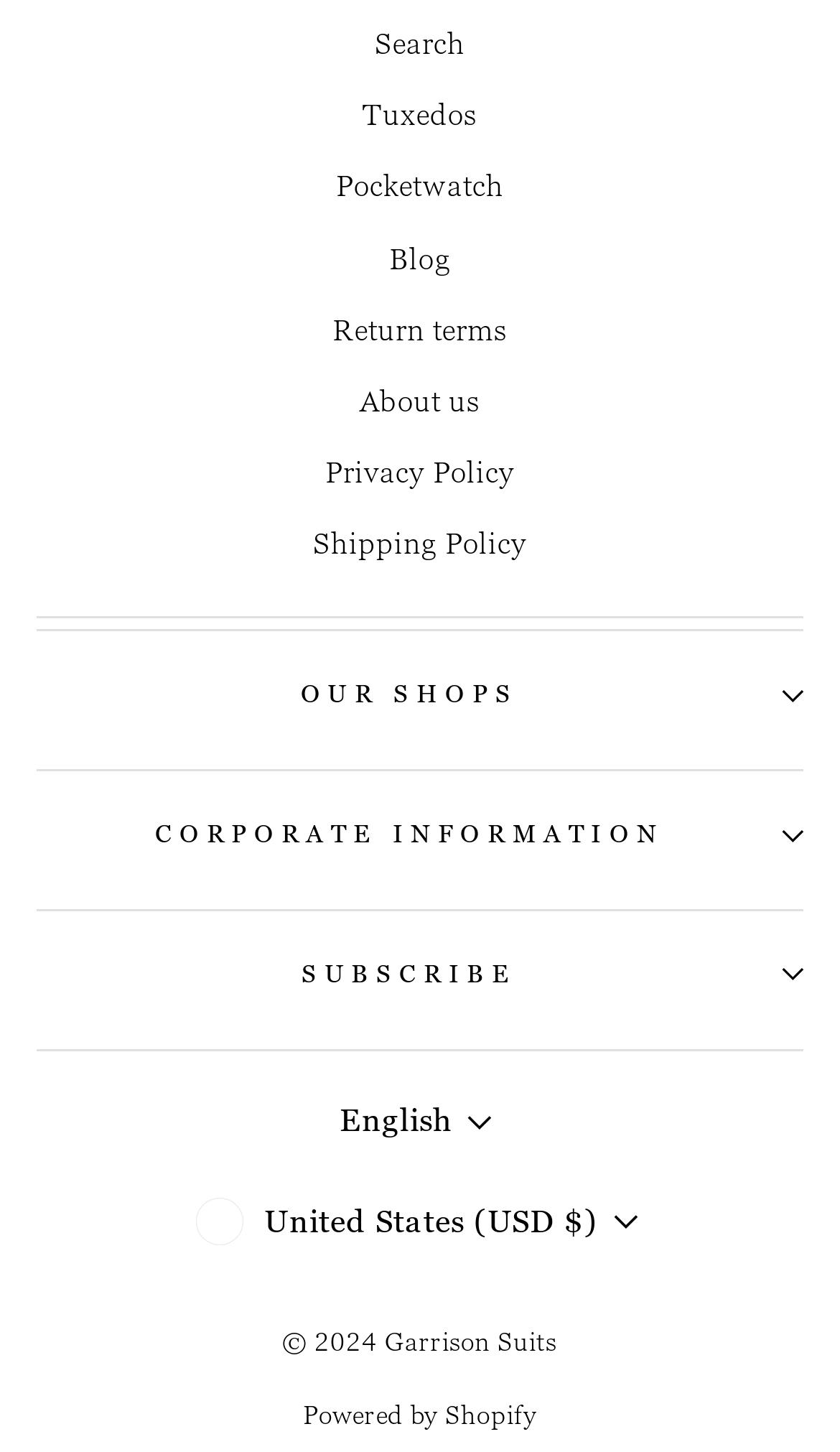Specify the bounding box coordinates of the area to click in order to execute this command: 'explore the top 10 books on writing fiction'. The coordinates should consist of four float numbers ranging from 0 to 1, and should be formatted as [left, top, right, bottom].

None